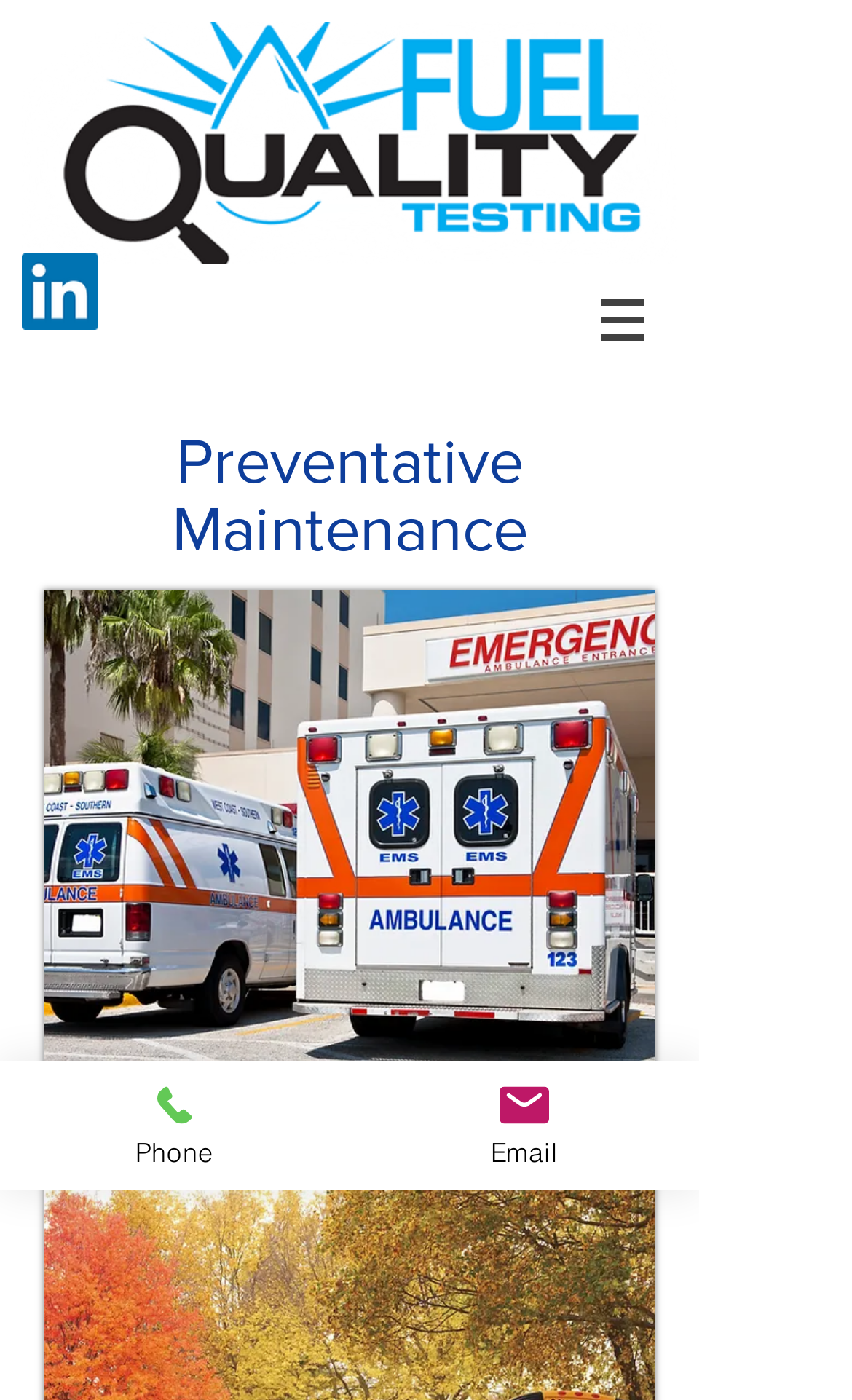Provide a thorough and detailed response to the question by examining the image: 
What is the purpose of the navigation button?

The navigation button is located at the top of the webpage and has a popup menu, indicating that it is used for site navigation and likely provides access to other sections or pages of the website.